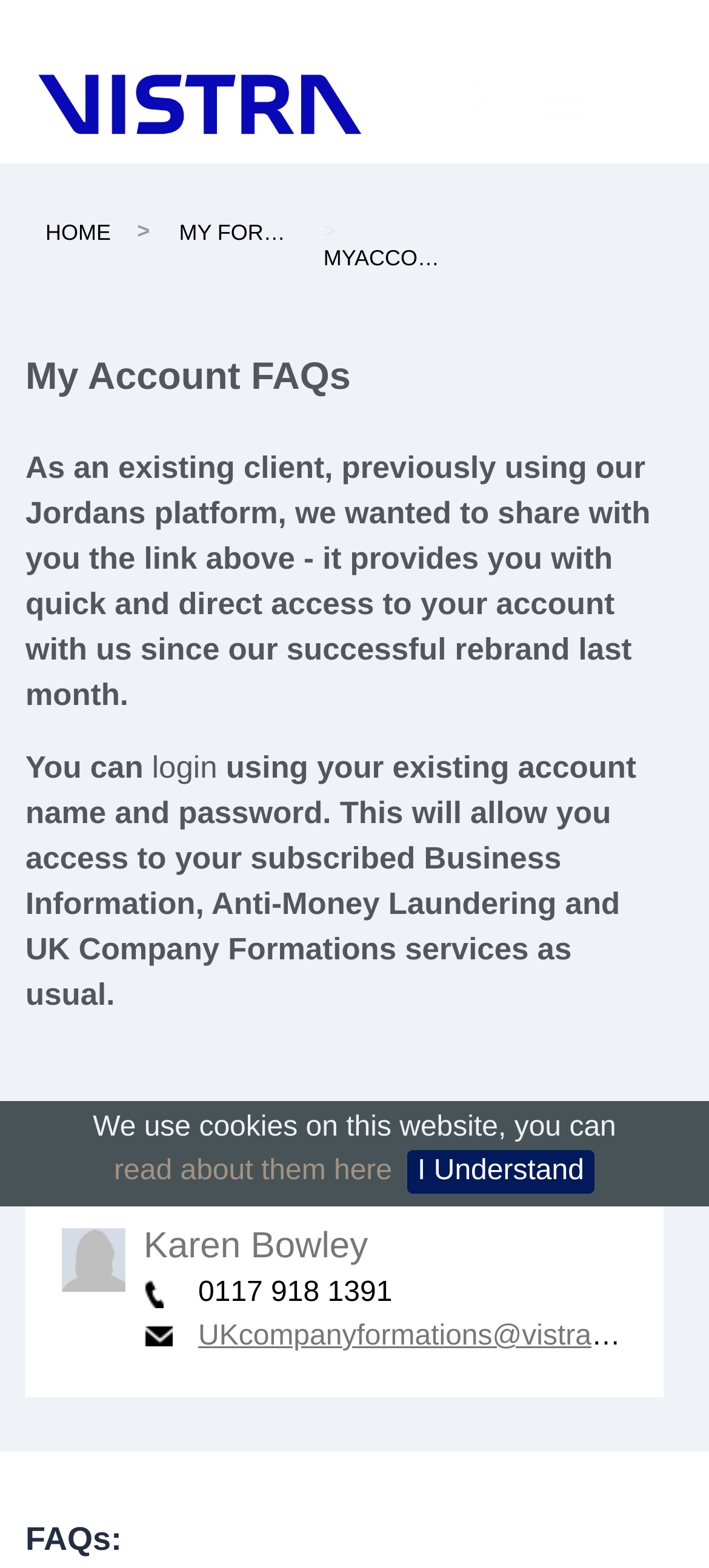Find and generate the main title of the webpage.

My Account FAQs